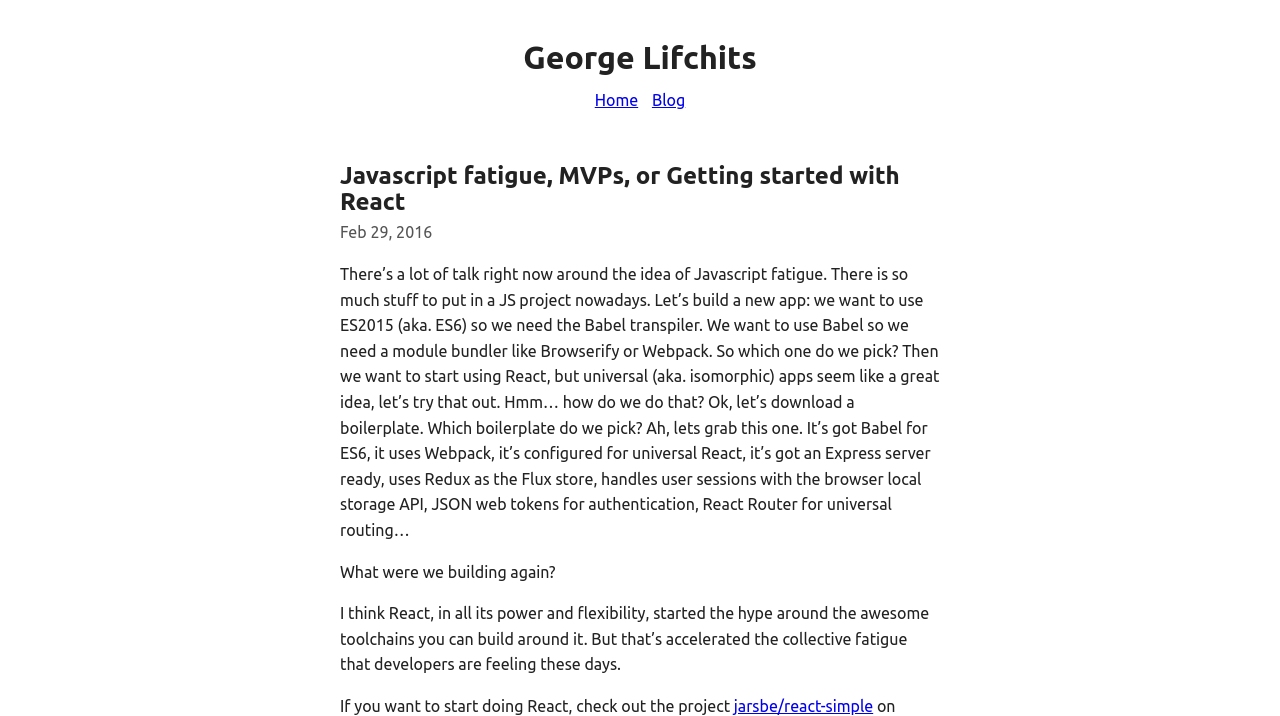Examine the image carefully and respond to the question with a detailed answer: 
How many links are in the top navigation?

There are two links in the top navigation, namely 'Home' and 'Blog', with bounding box coordinates [0.465, 0.127, 0.499, 0.152] and [0.509, 0.127, 0.535, 0.152] respectively.